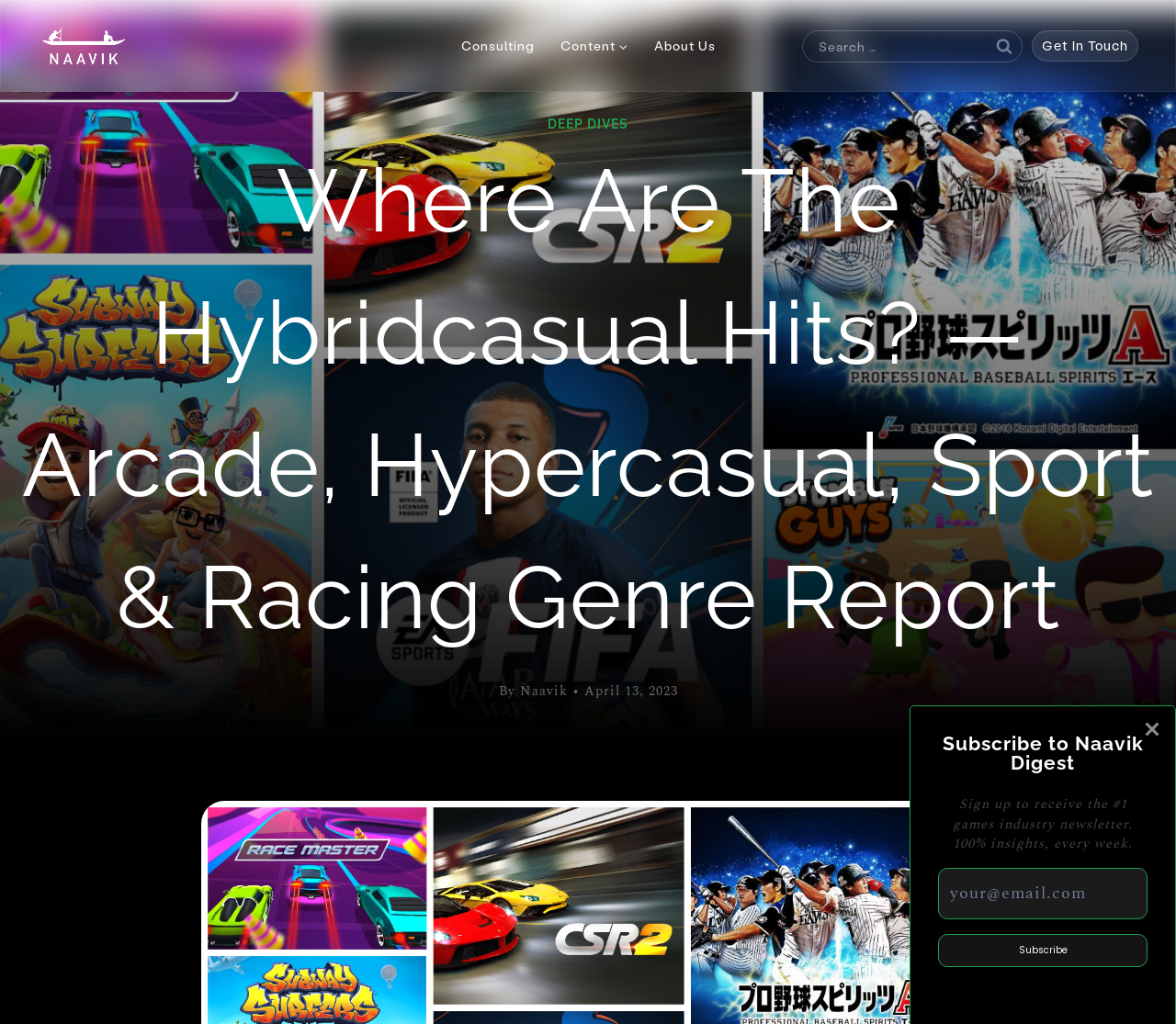Provide a brief response to the question below using a single word or phrase: 
What is the logo on the top left corner?

Naavik white logo